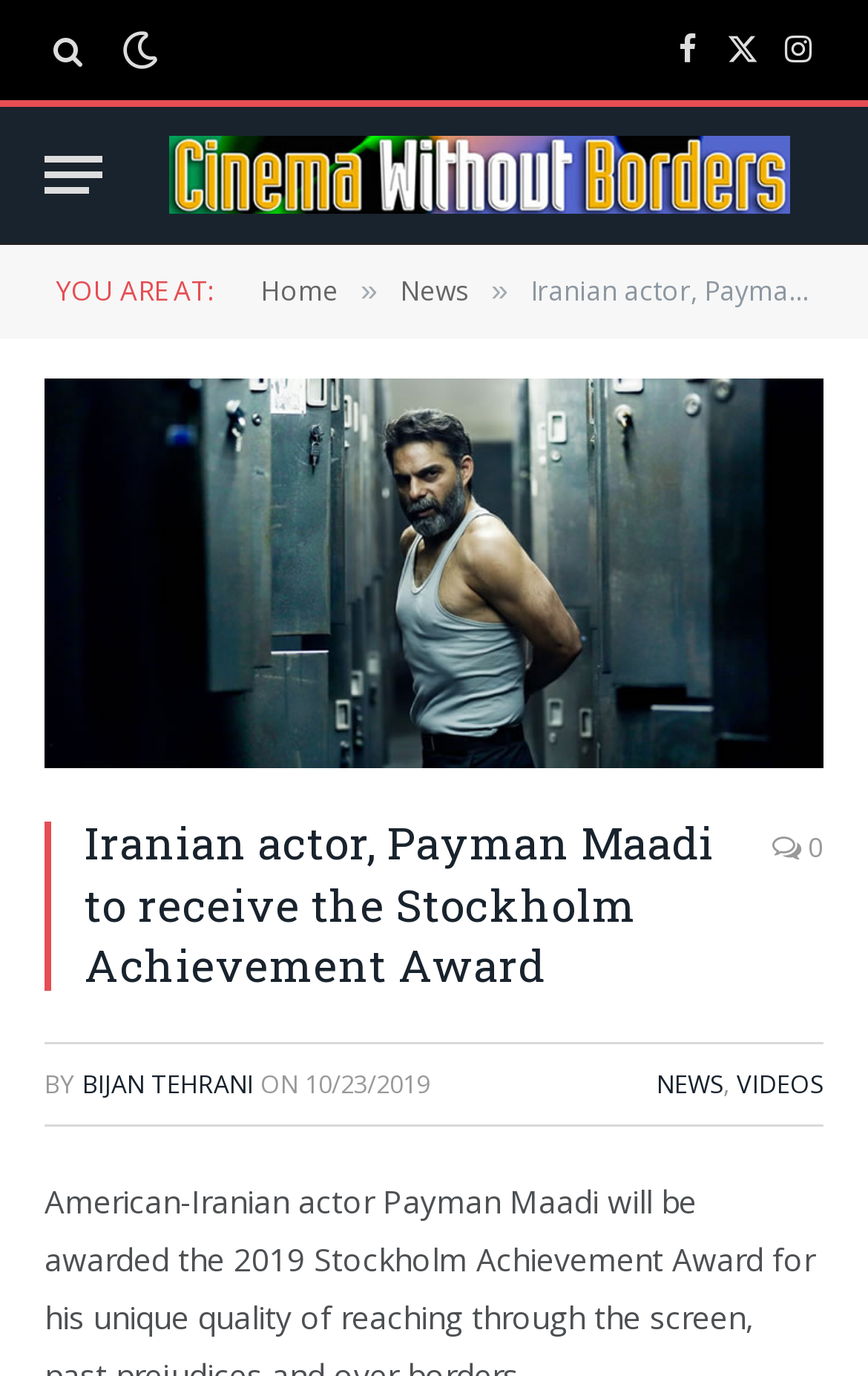How many social media links are available at the top of the webpage?
Offer a detailed and full explanation in response to the question.

The answer can be found by looking at the top of the webpage, where there are three social media links: Facebook, Twitter, and Instagram.